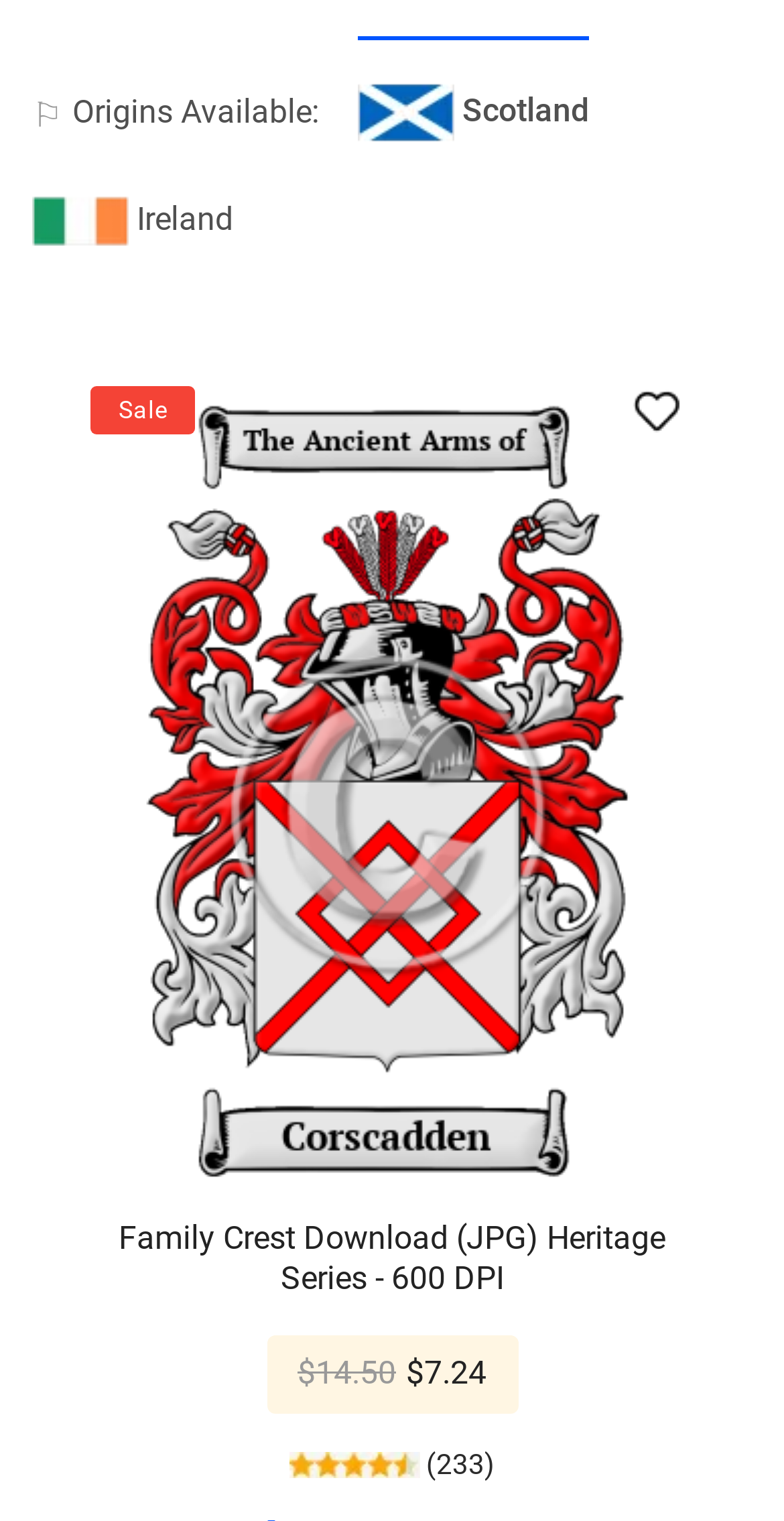Please determine the bounding box coordinates for the UI element described as: "aria-label="Wishlist"".

[0.807, 0.255, 0.874, 0.285]